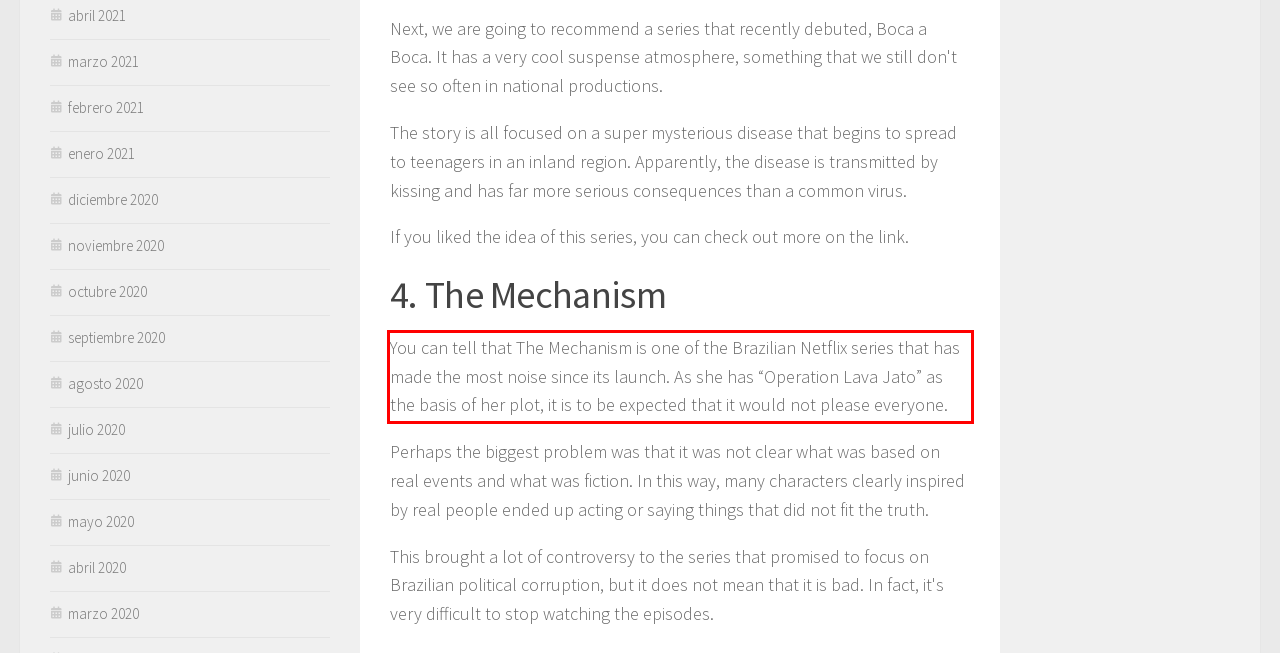Please identify the text within the red rectangular bounding box in the provided webpage screenshot.

You can tell that The Mechanism is one of the Brazilian Netflix series that has made the most noise since its launch. As she has “Operation Lava Jato” as the basis of her plot, it is to be expected that it would not please everyone.